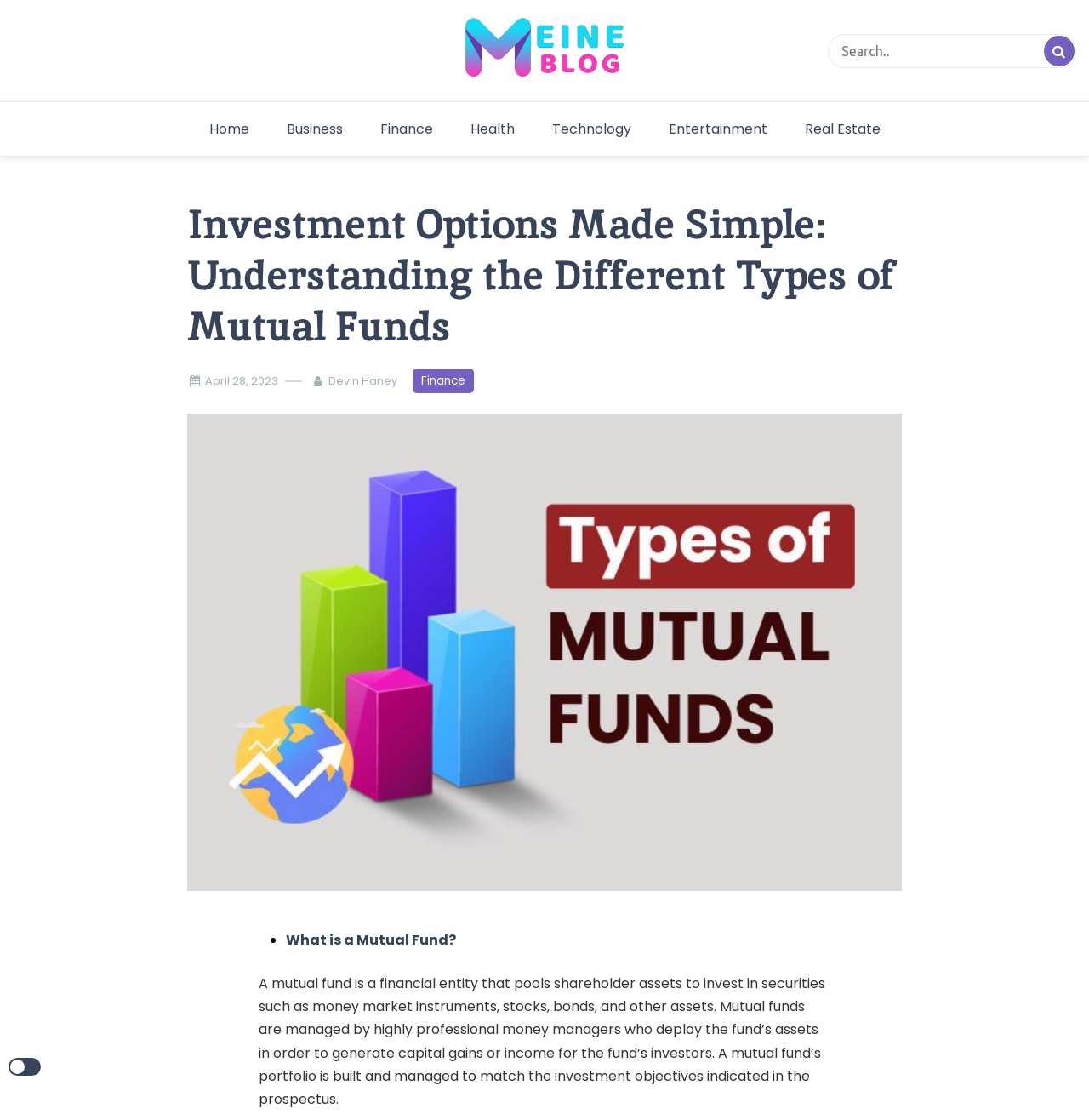Can you specify the bounding box coordinates of the area that needs to be clicked to fulfill the following instruction: "read about finance"?

[0.379, 0.329, 0.435, 0.351]